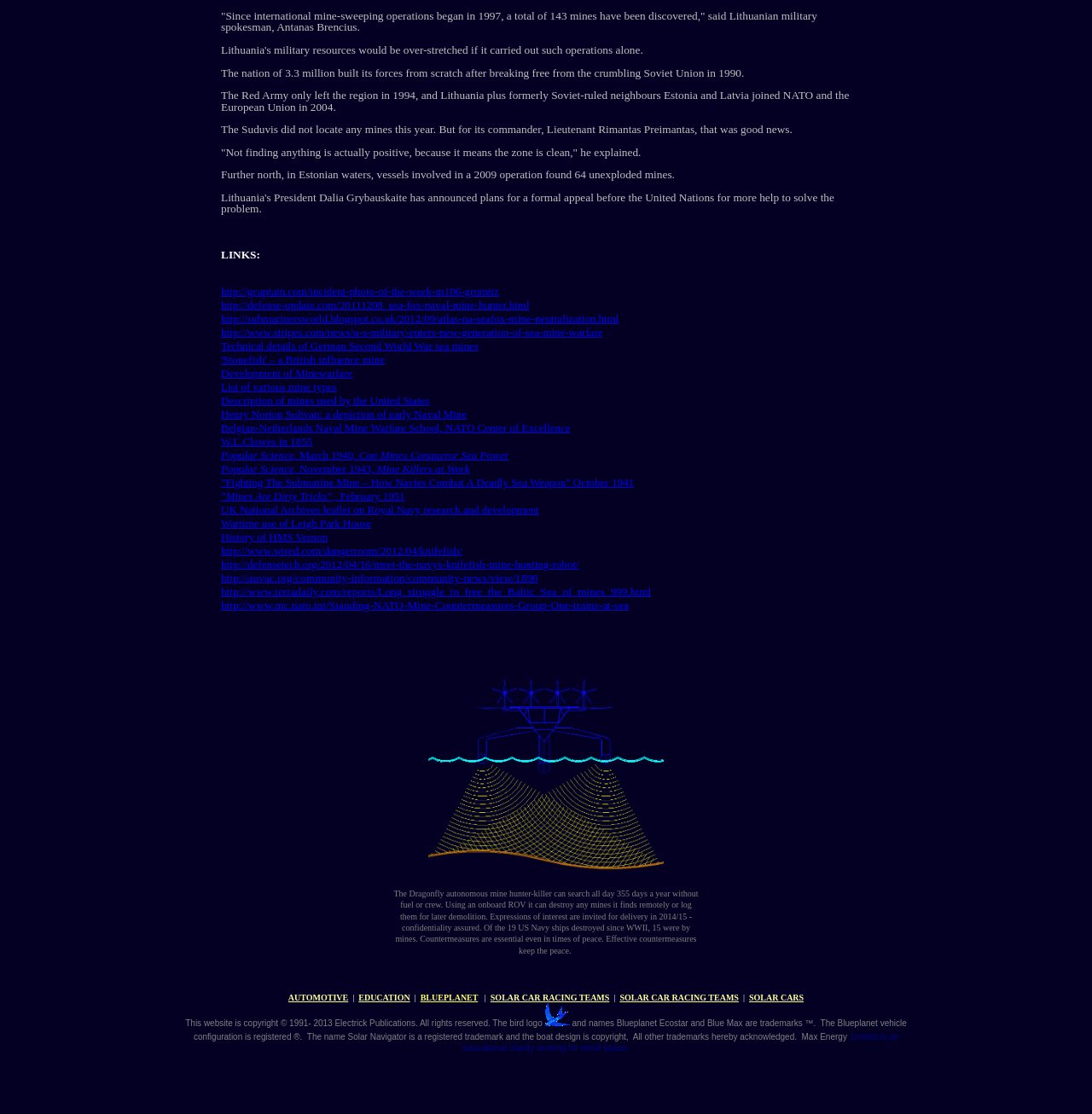What is the name of the Lithuanian military spokesman?
Respond to the question with a single word or phrase according to the image.

Antanas Brencius